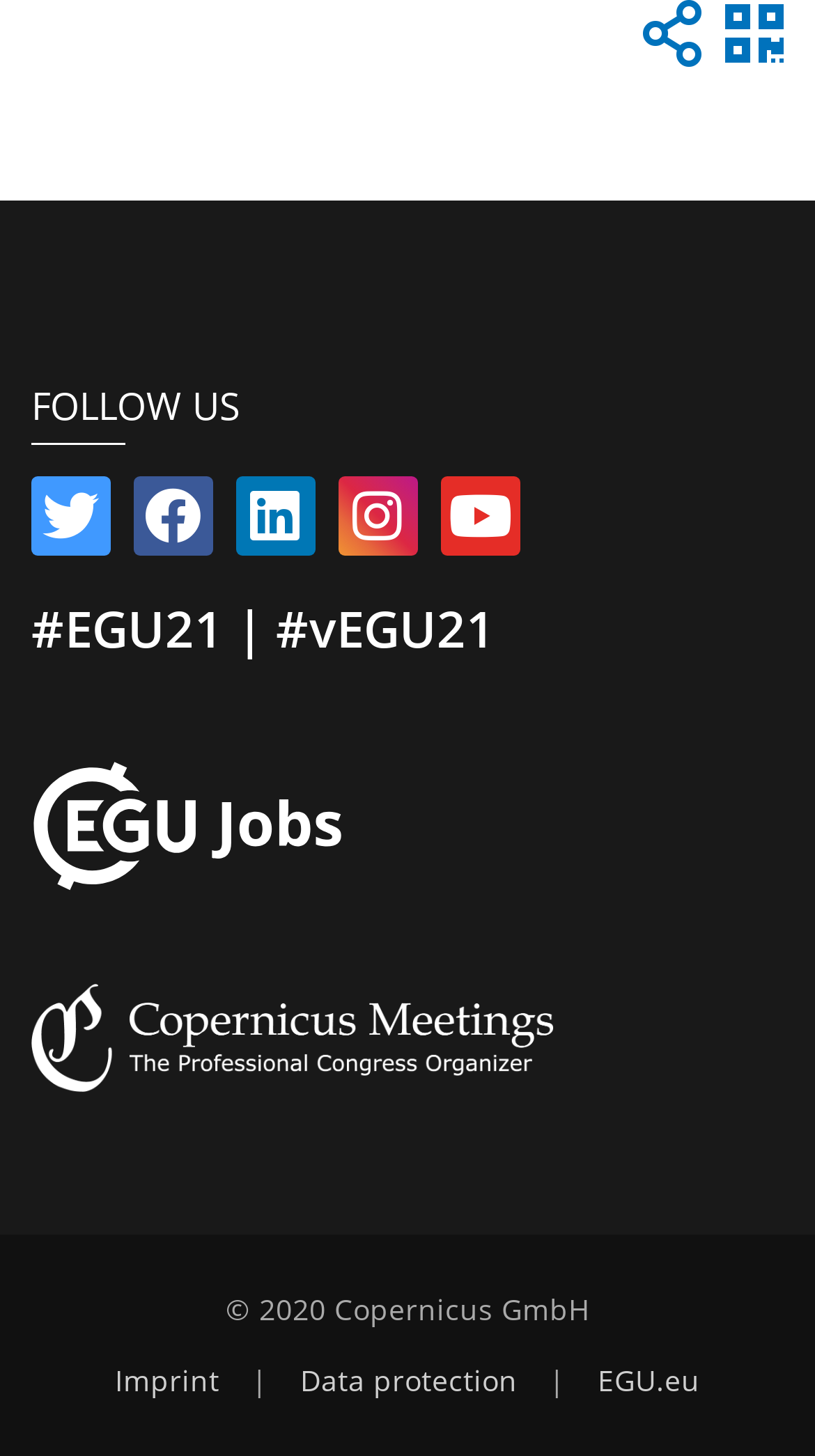What is the organization's copyright year?
Give a single word or phrase as your answer by examining the image.

2020